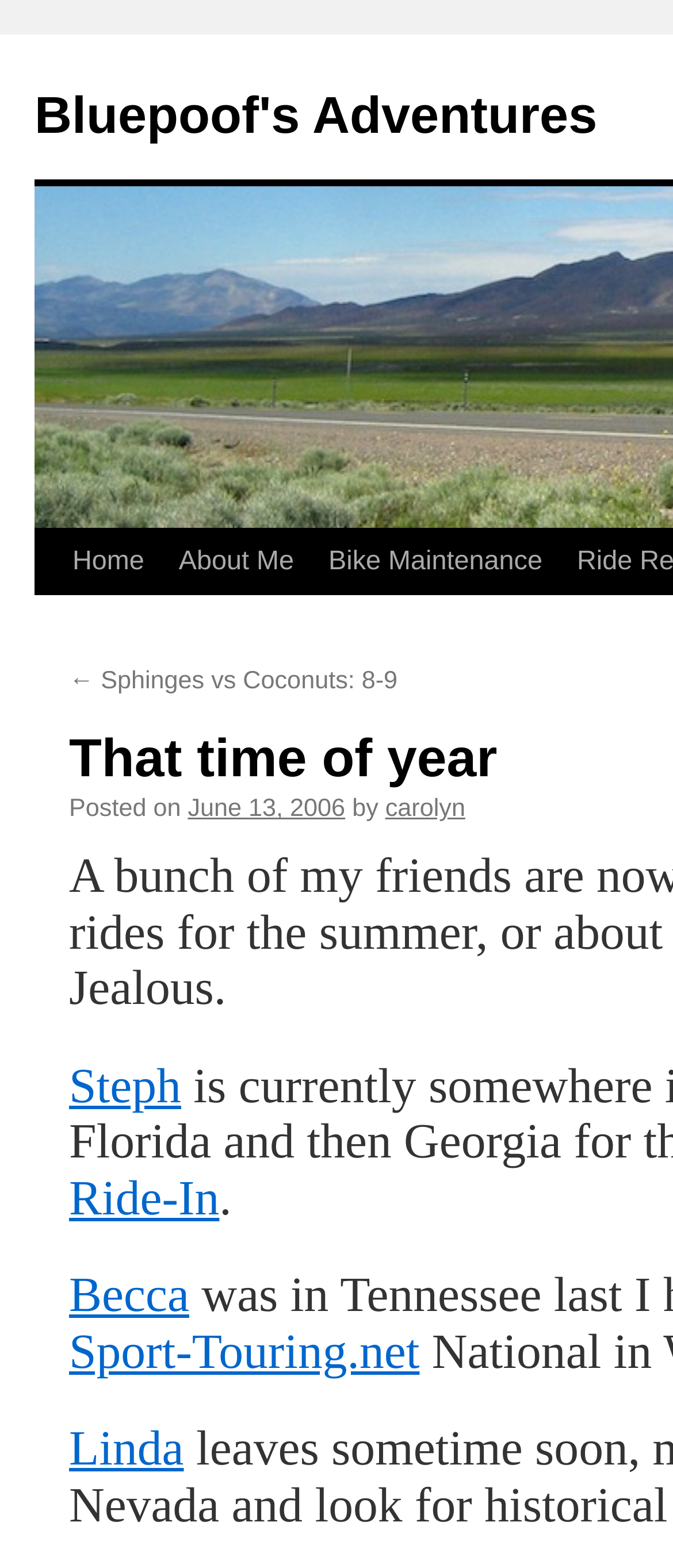Determine the bounding box coordinates of the UI element that matches the following description: "Health & Fitness". The coordinates should be four float numbers between 0 and 1 in the format [left, top, right, bottom].

None